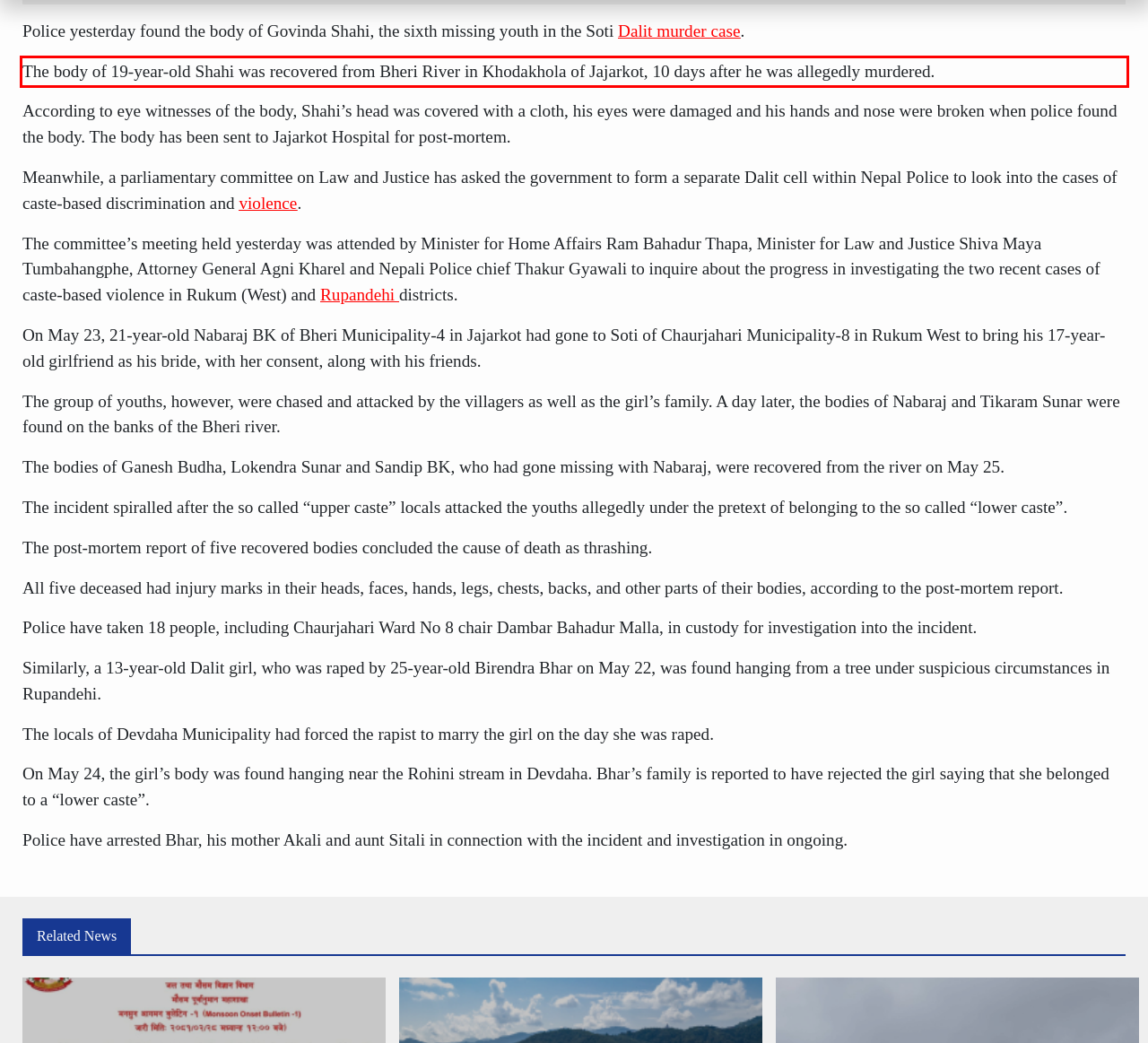Look at the provided screenshot of the webpage and perform OCR on the text within the red bounding box.

The body of 19-year-old Shahi was recovered from Bheri River in Khodakhola of Jajarkot, 10 days after he was allegedly murdered.